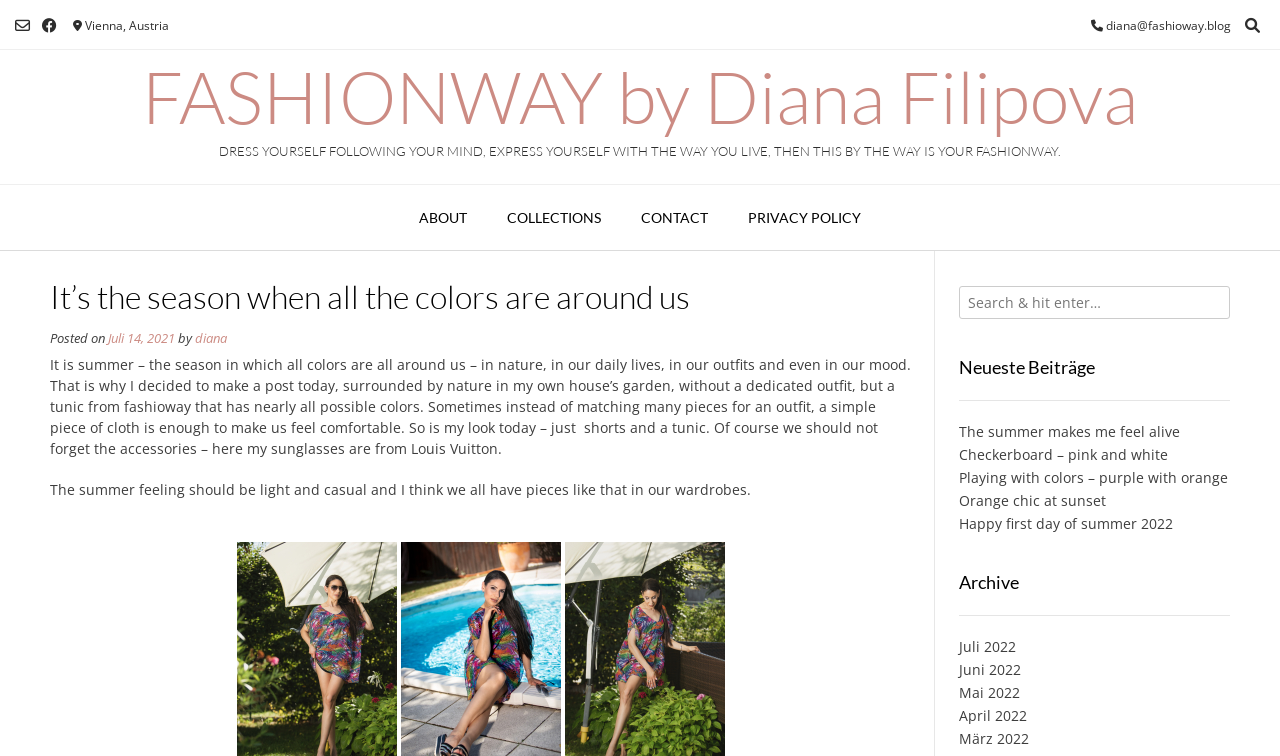Please determine the bounding box coordinates for the element that should be clicked to follow these instructions: "Search for something".

[0.749, 0.378, 0.961, 0.421]